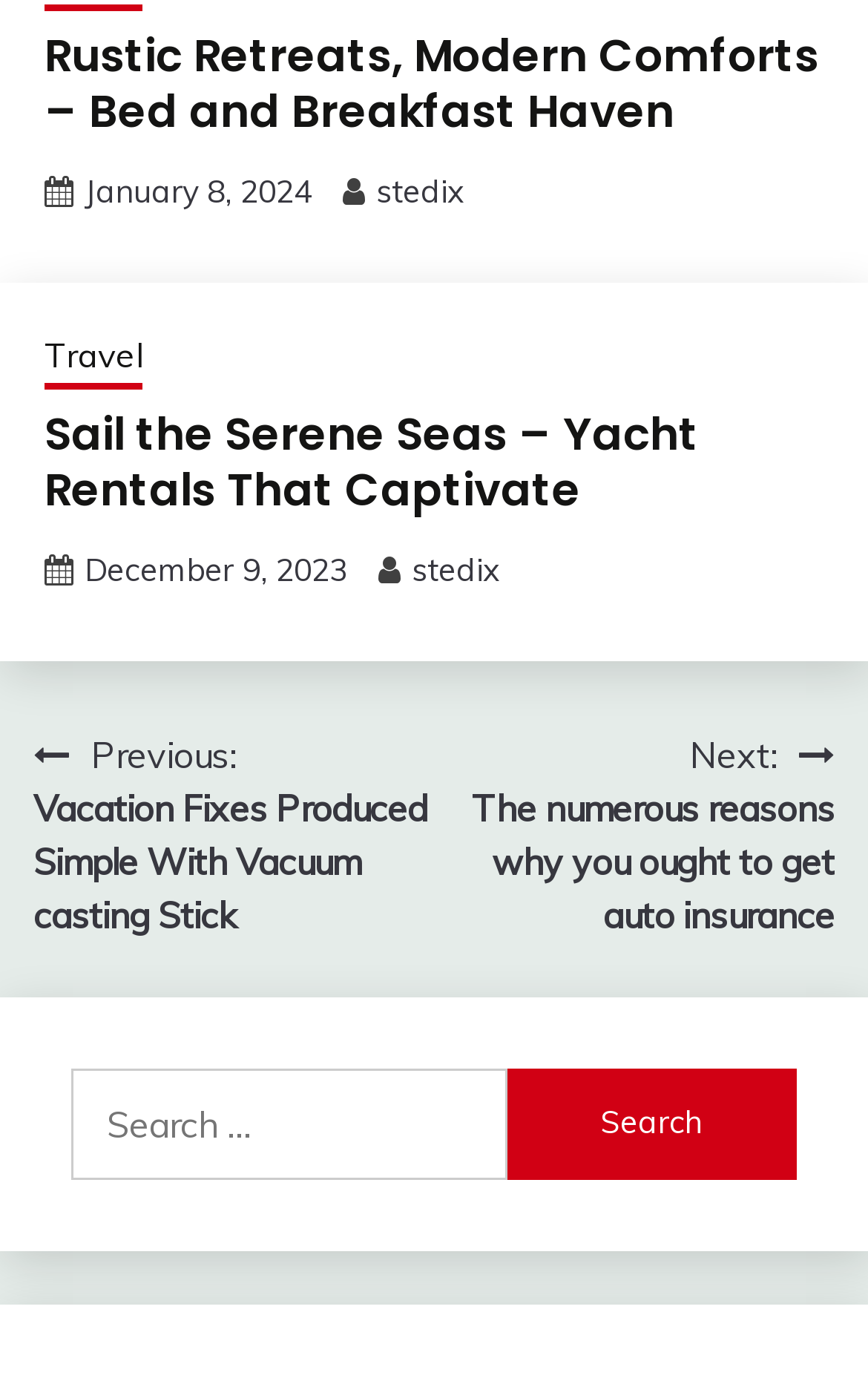Use one word or a short phrase to answer the question provided: 
What is the navigation section for?

Post navigation